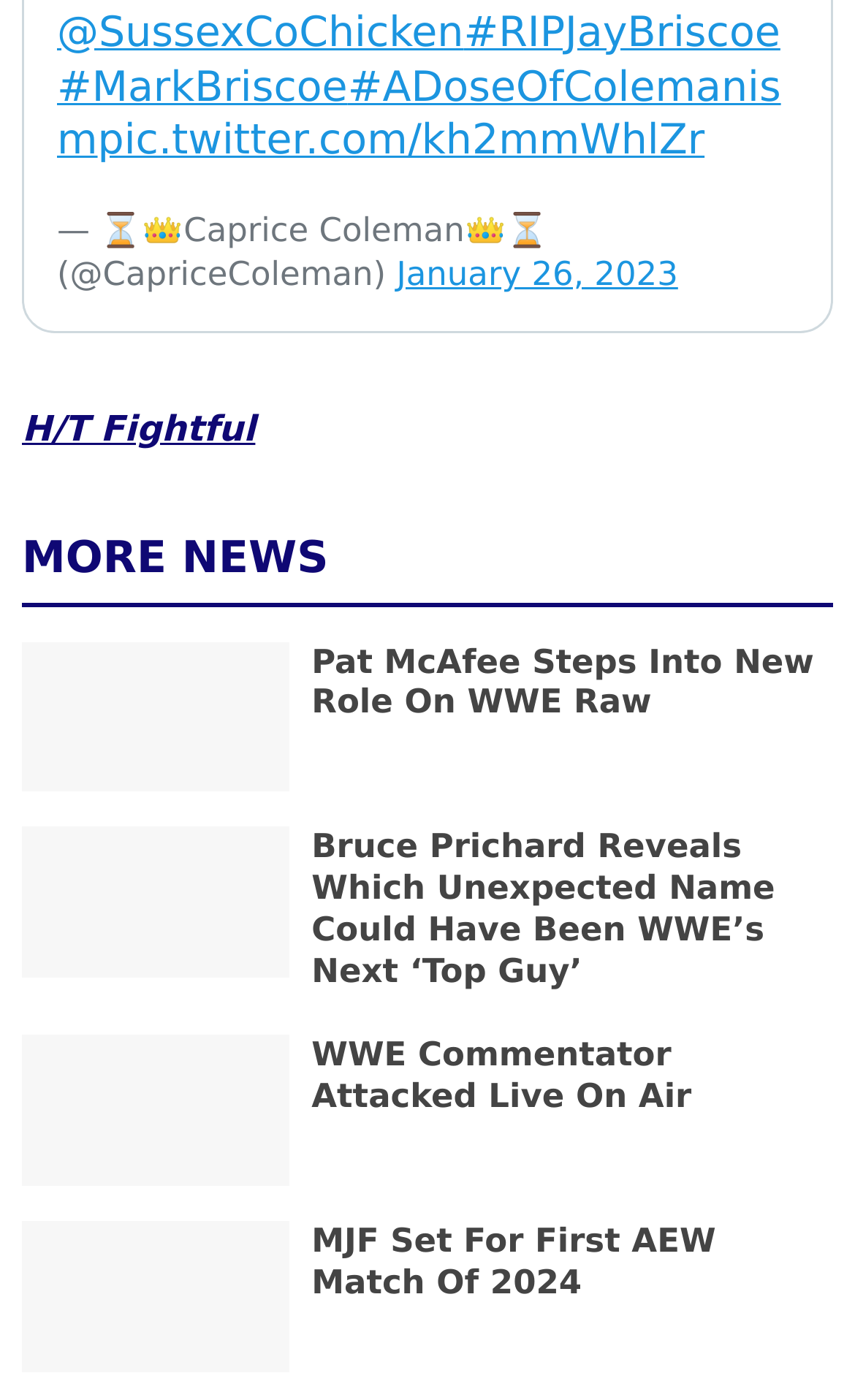Provide the bounding box coordinates of the area you need to click to execute the following instruction: "view the article about Bruce Prichard's revelation".

[0.364, 0.591, 0.907, 0.707]